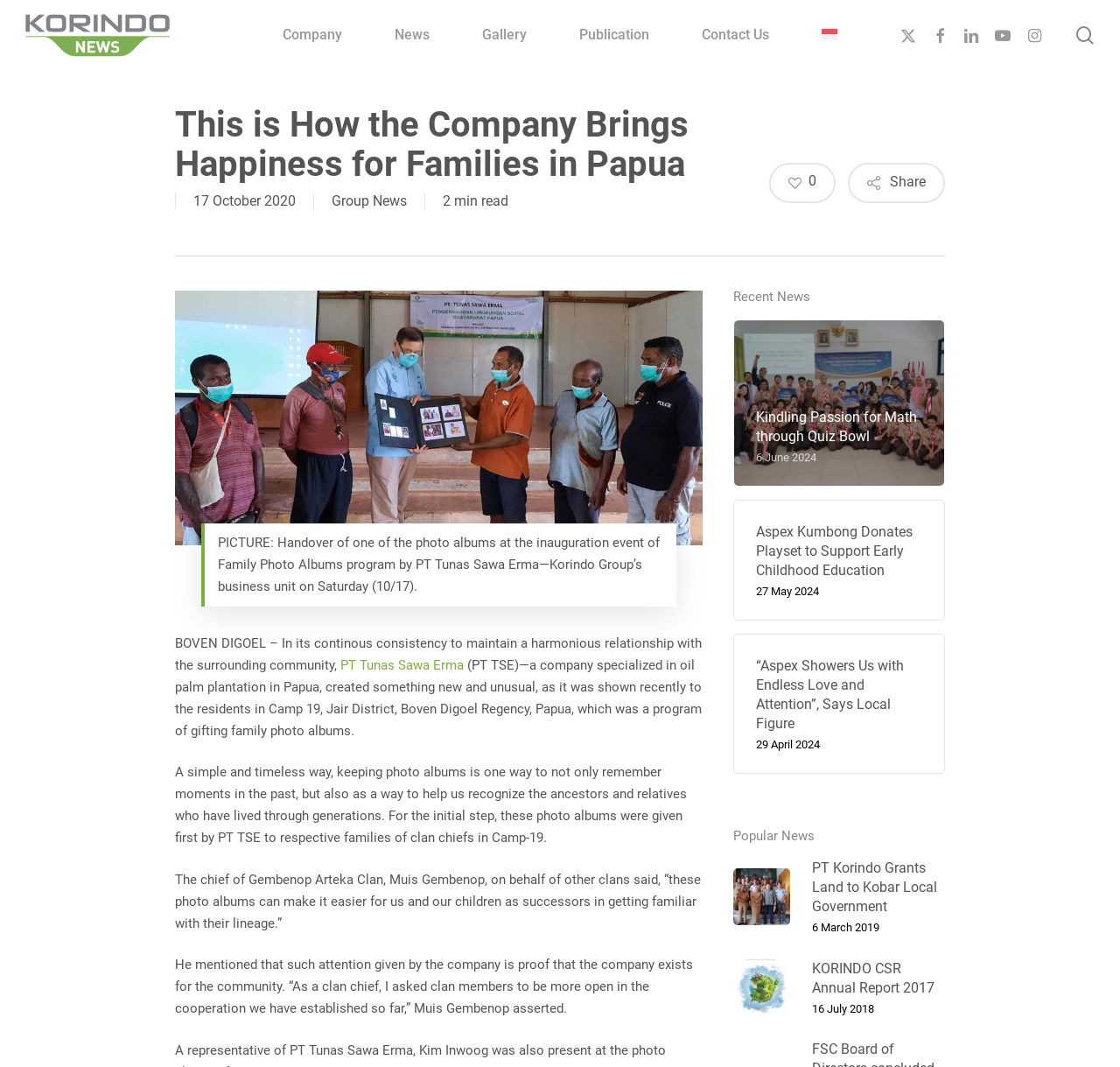Please identify the bounding box coordinates of the clickable element to fulfill the following instruction: "Go to the Korindo Group profile". The coordinates should be four float numbers between 0 and 1, i.e., [left, top, right, bottom].

[0.332, 0.704, 0.425, 0.719]